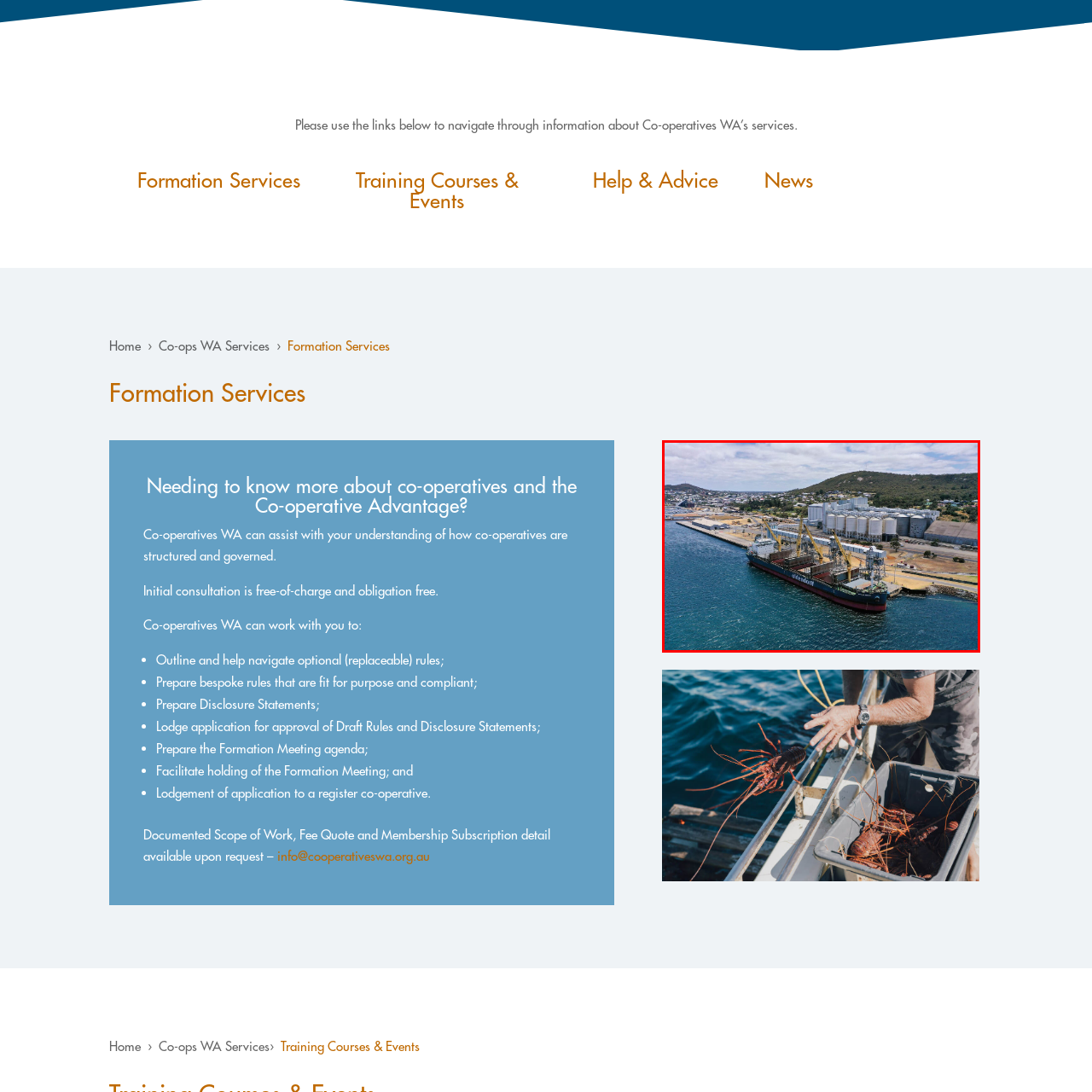Thoroughly describe the scene captured inside the red-bordered image.

The image presents a captivating aerial view of a bustling port. A large cargo ship is docked alongside a well-equipped wharf, prominently featuring towering cranes that facilitate the loading and unloading of goods. In the background, a series of silos stand tall, hinting at the port's role in storage and transport logistics, likely related to agricultural or industrial products. The serene blue waters of the harbor contrast with the rugged greenery of the hills that frame the scene, reflecting a picturesque blend of nature and industry. This image highlights the significance of maritime operations and infrastructure in supporting local economies and trade activities.